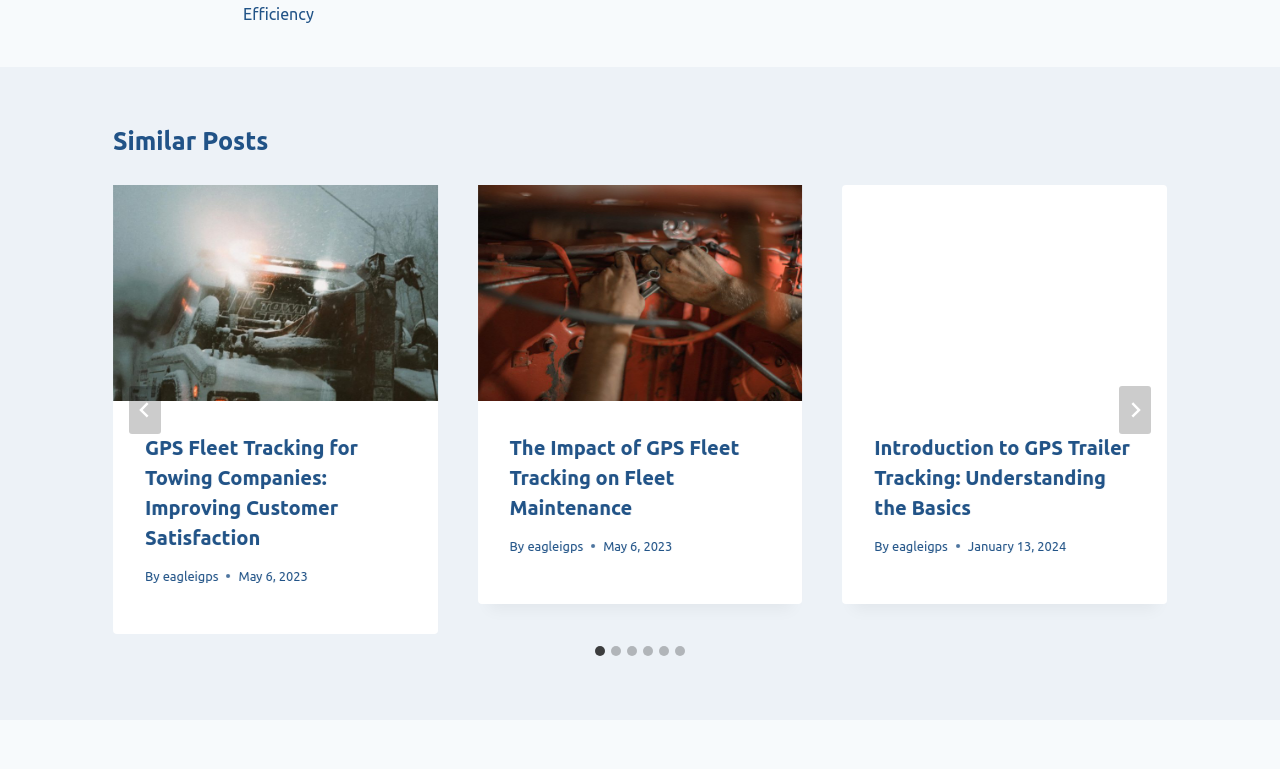Provide the bounding box coordinates of the area you need to click to execute the following instruction: "View the image of 'The Impact of GPS Fleet Tracking on Fleet Maintenance'".

[0.373, 0.24, 0.627, 0.522]